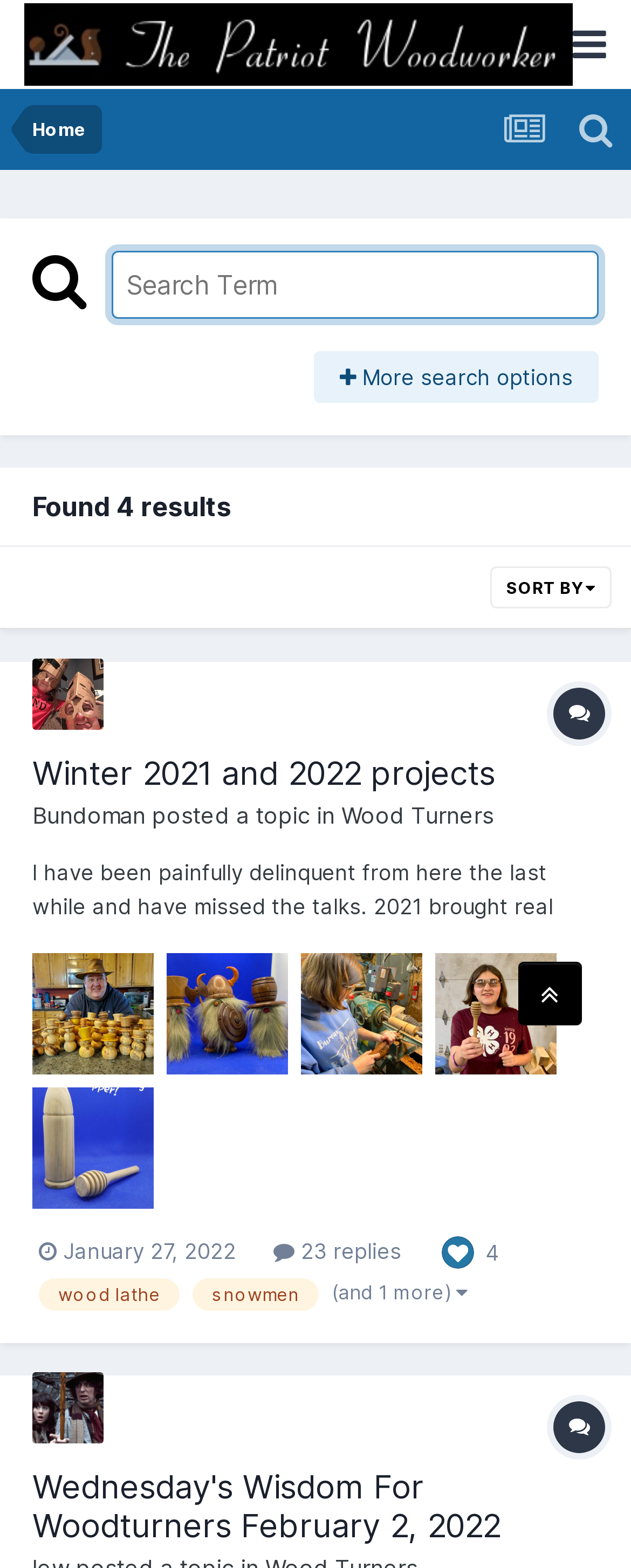Create a detailed narrative of the webpage’s visual and textual elements.

The webpage appears to be a forum or discussion board, specifically showing results for the tag "snowmen" on a website called "The Patriot Woodworker". 

At the top, there is a logo of "The Patriot Woodworker" with a link to the homepage. Next to it, there is a search bar with a textbox to enter search terms and a button with a magnifying glass icon. 

Below the search bar, there is a section displaying the search results. The first result is a topic titled "Winter 2021 and 2022 projects" with a description and an image of a snowman. The topic is posted by a user named "Bundoman" in the "Wood Turners" category. 

The second result is another topic titled "Wednesday's Wisdom For Woodturners February 2, 2022" with a description and an image of a user named "lew". 

Each topic has a timestamp, a reply count, and a like button. There are also links to sort the results and to view more search options. 

On the right side of the page, there are links to navigate to other sections of the website, including the homepage.